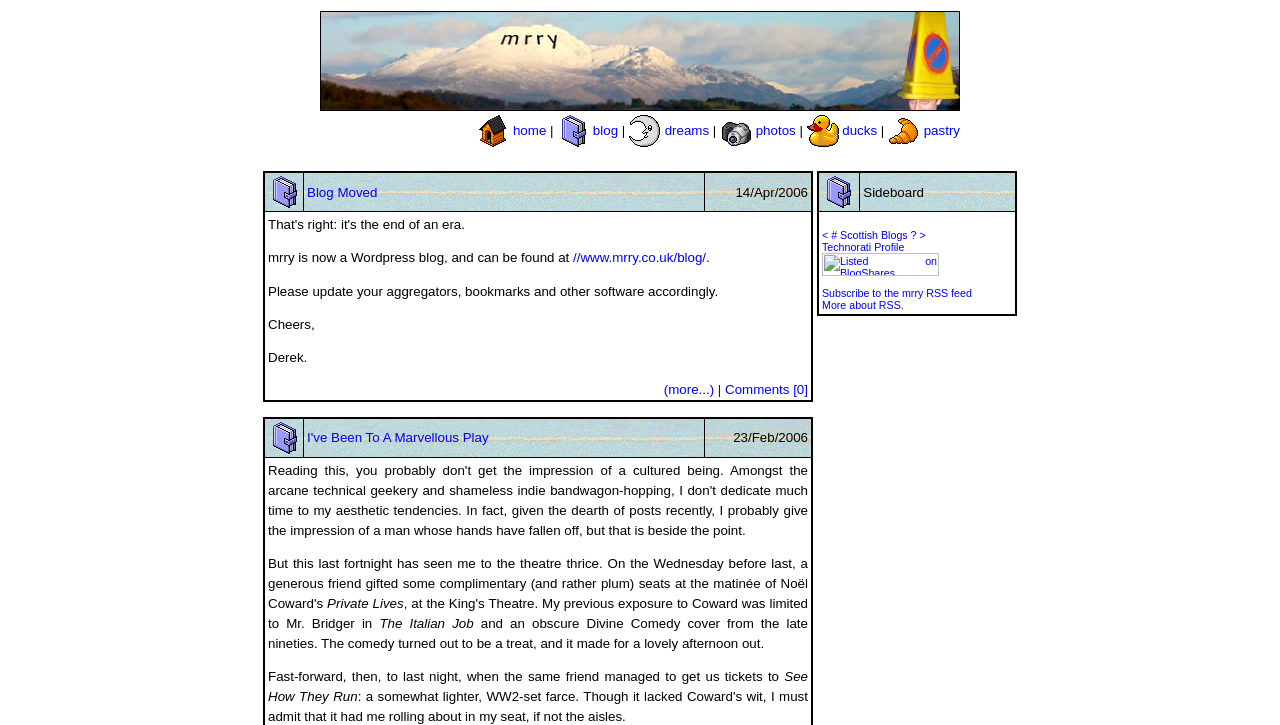Find the bounding box of the element with the following description: "(more...) | Comments [0]". The coordinates must be four float numbers between 0 and 1, formatted as [left, top, right, bottom].

[0.519, 0.526, 0.631, 0.547]